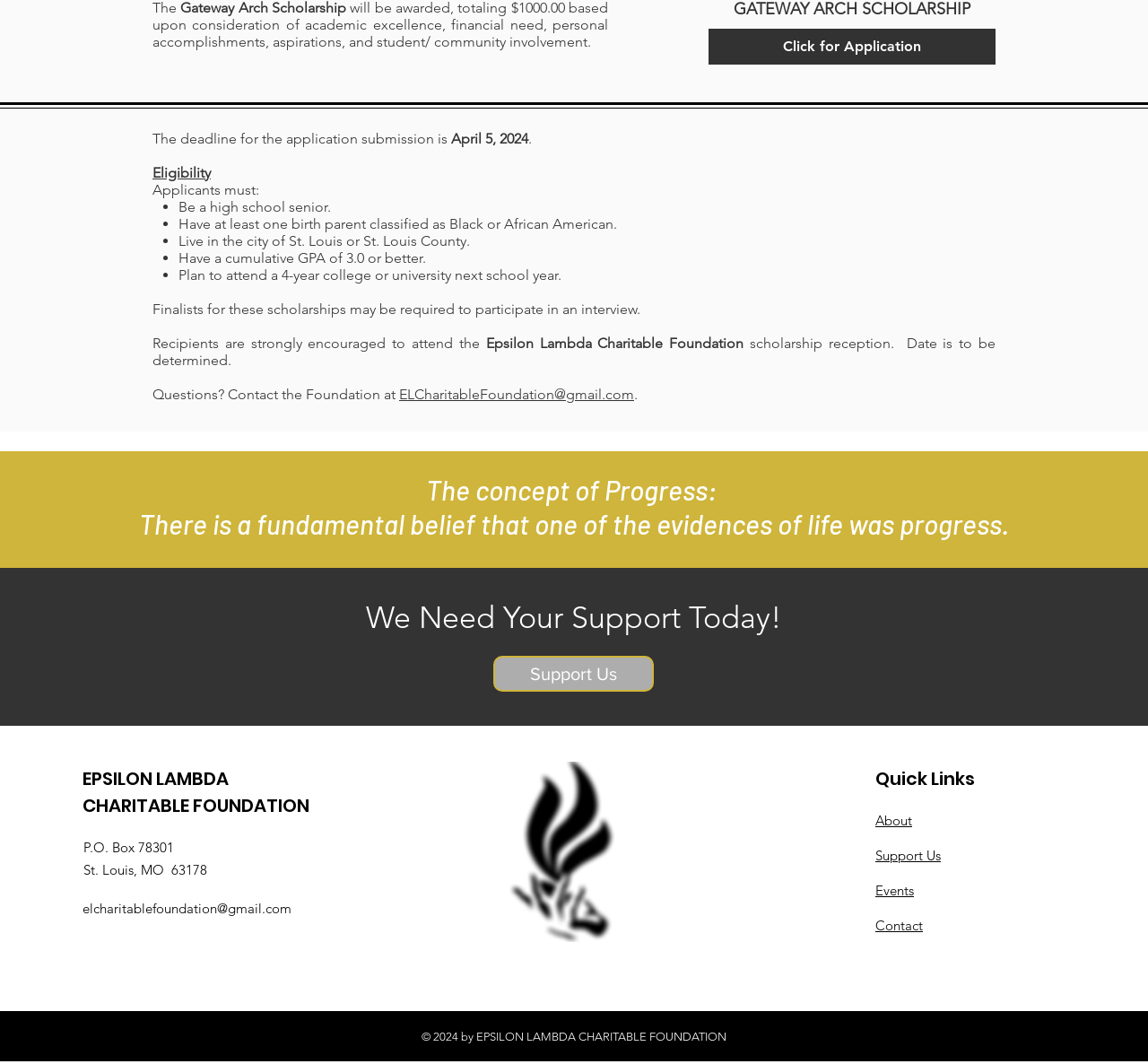Please provide the bounding box coordinates for the element that needs to be clicked to perform the instruction: "Support Us". The coordinates must consist of four float numbers between 0 and 1, formatted as [left, top, right, bottom].

[0.43, 0.616, 0.57, 0.65]